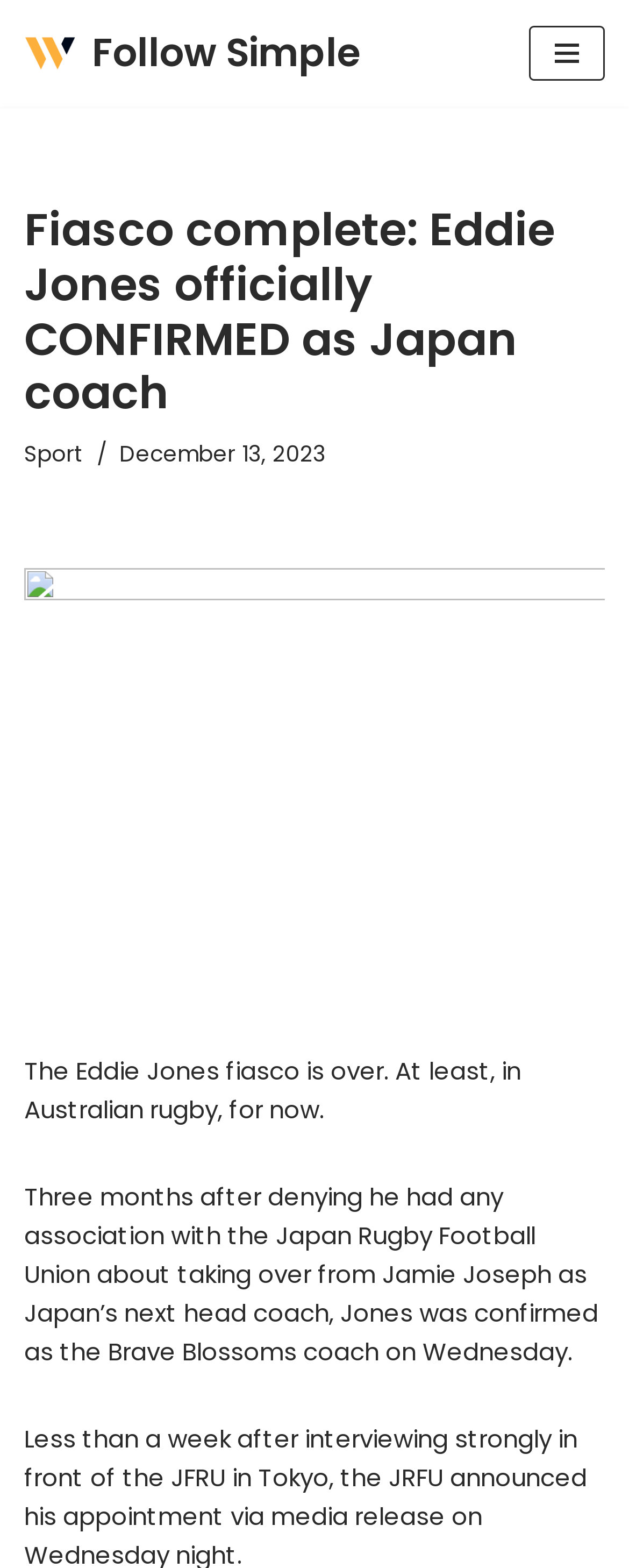Determine the bounding box coordinates of the UI element described below. Use the format (top-left x, top-left y, bottom-right x, bottom-right y) with floating point numbers between 0 and 1: Skip to content

[0.0, 0.033, 0.077, 0.054]